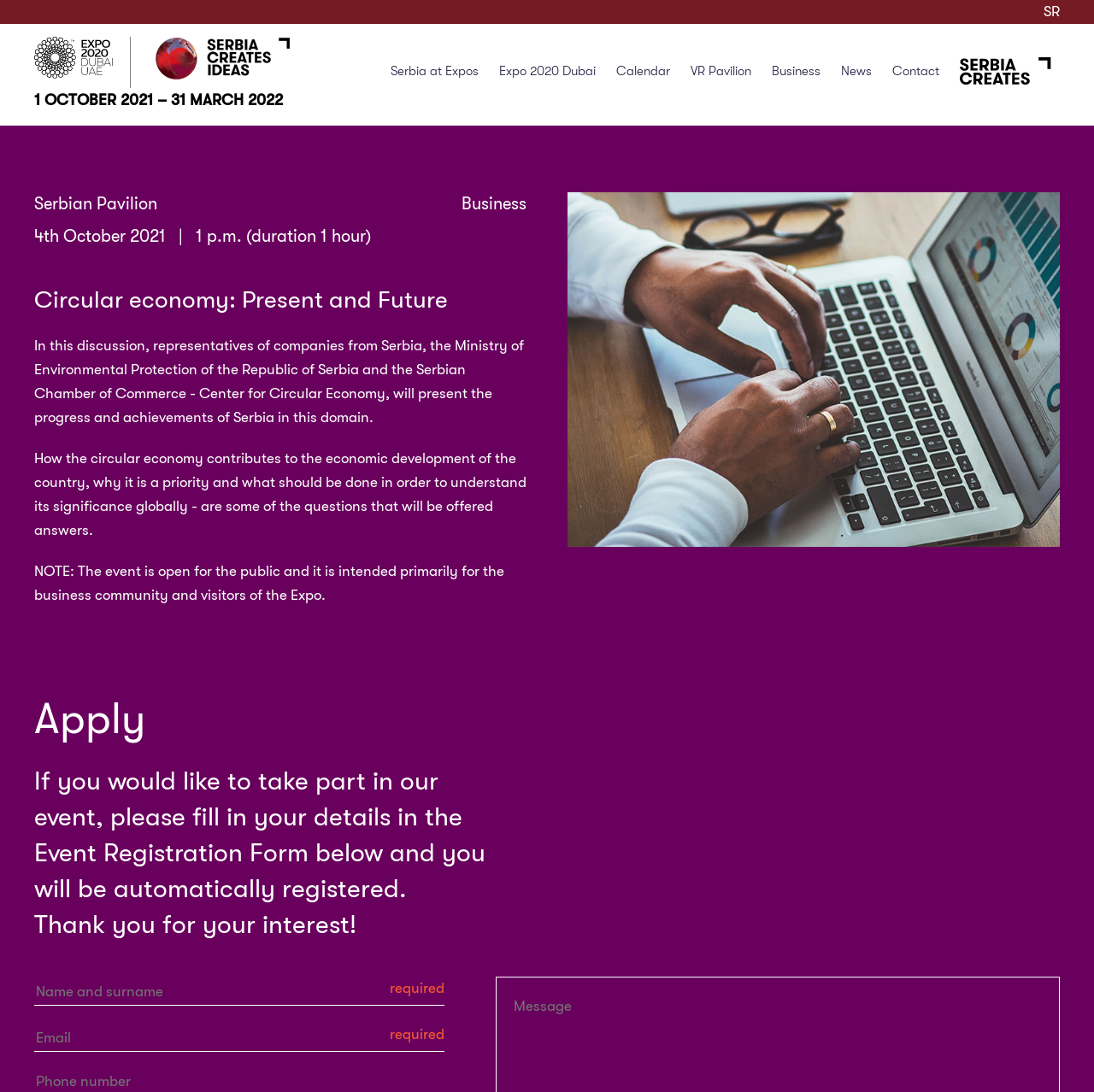What is the title of the Serbian Pavilion?
Please respond to the question with as much detail as possible.

I found a StaticText element with the text 'Serbian Pavilion' at the top left corner of the webpage, which suggests that it is the title of the Serbian Pavilion.